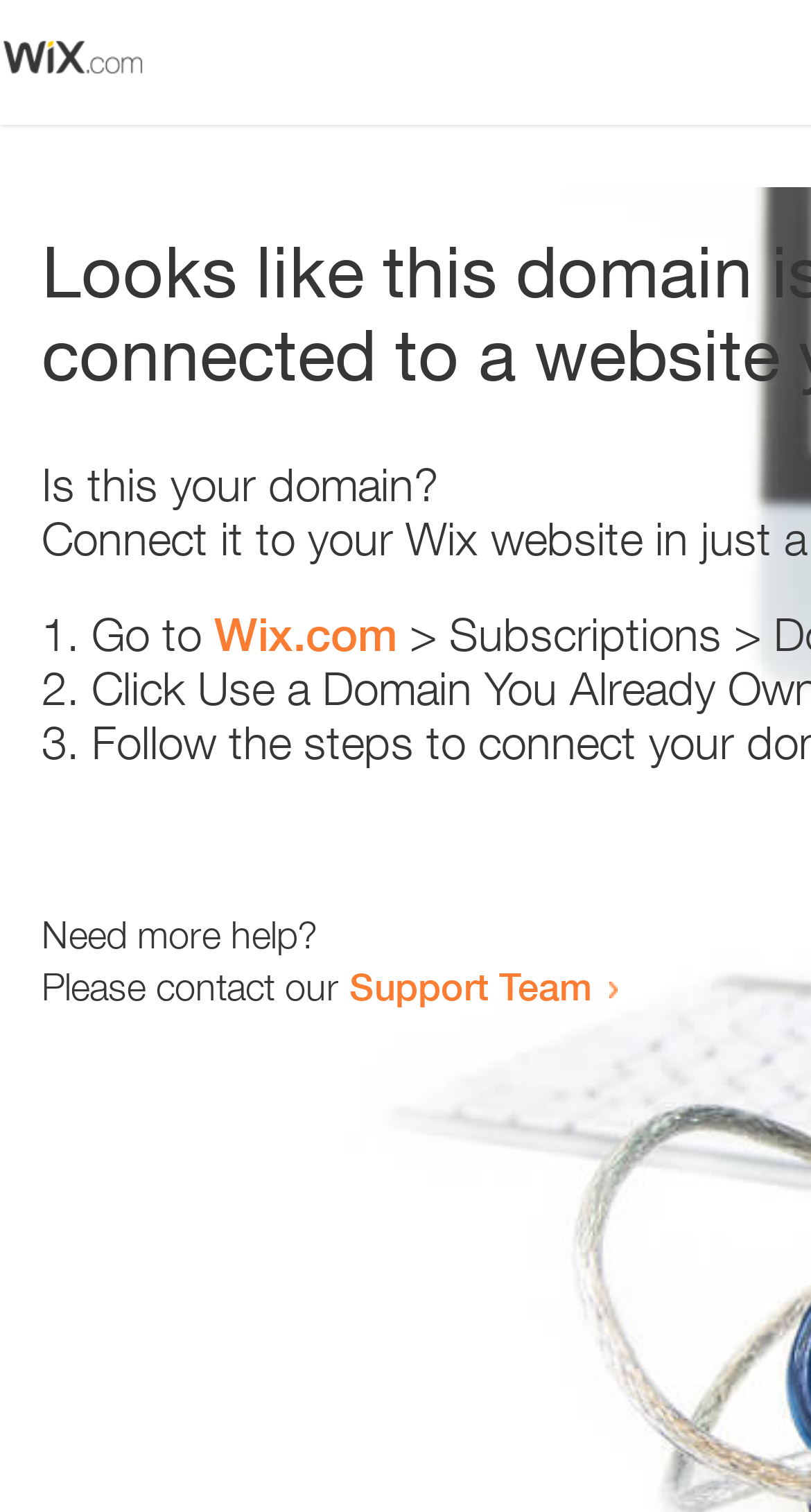How many list markers are present? Look at the image and give a one-word or short phrase answer.

3